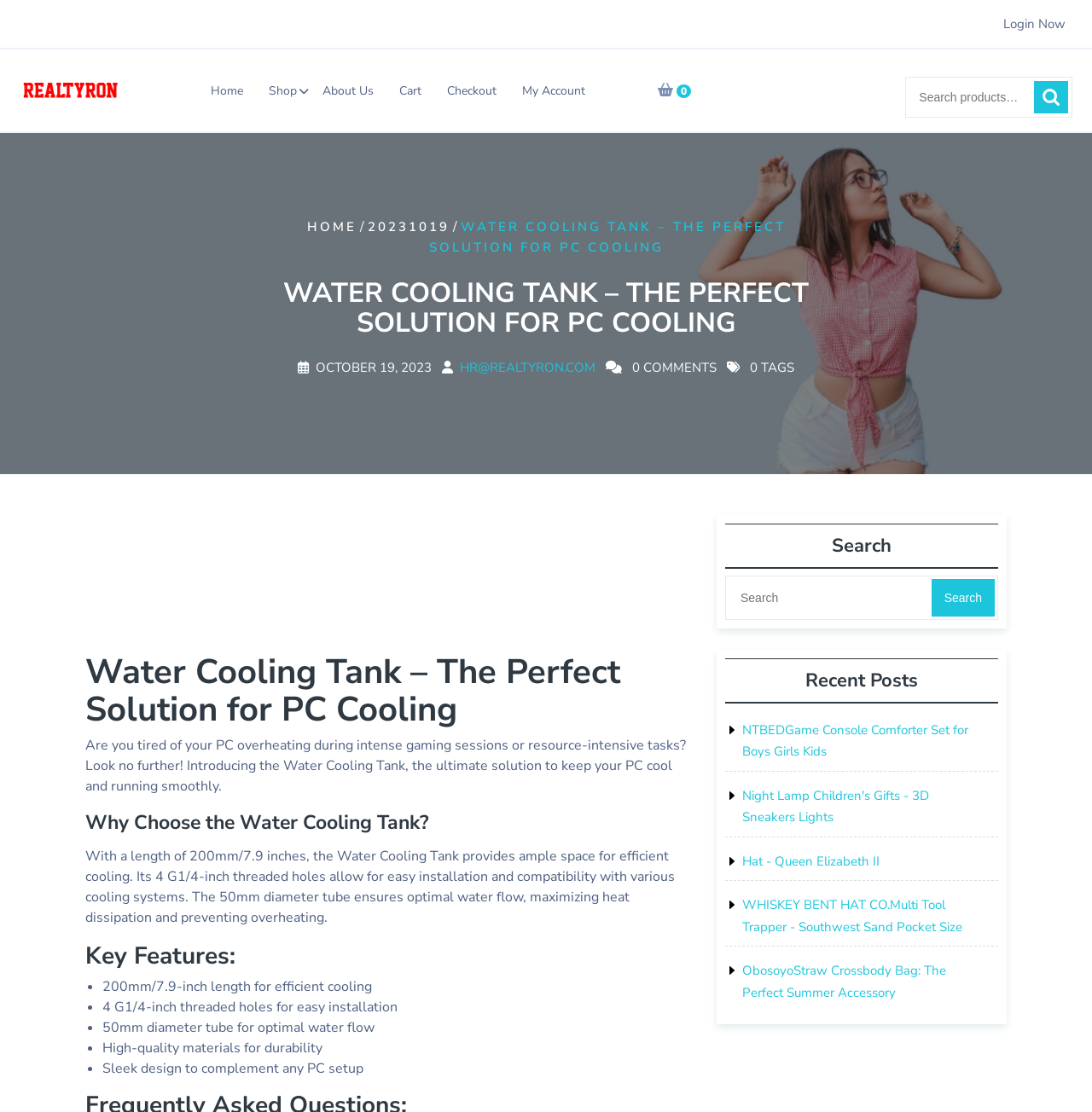Can you locate the main headline on this webpage and provide its text content?

Water Cooling Tank – The Perfect Solution for PC Cooling